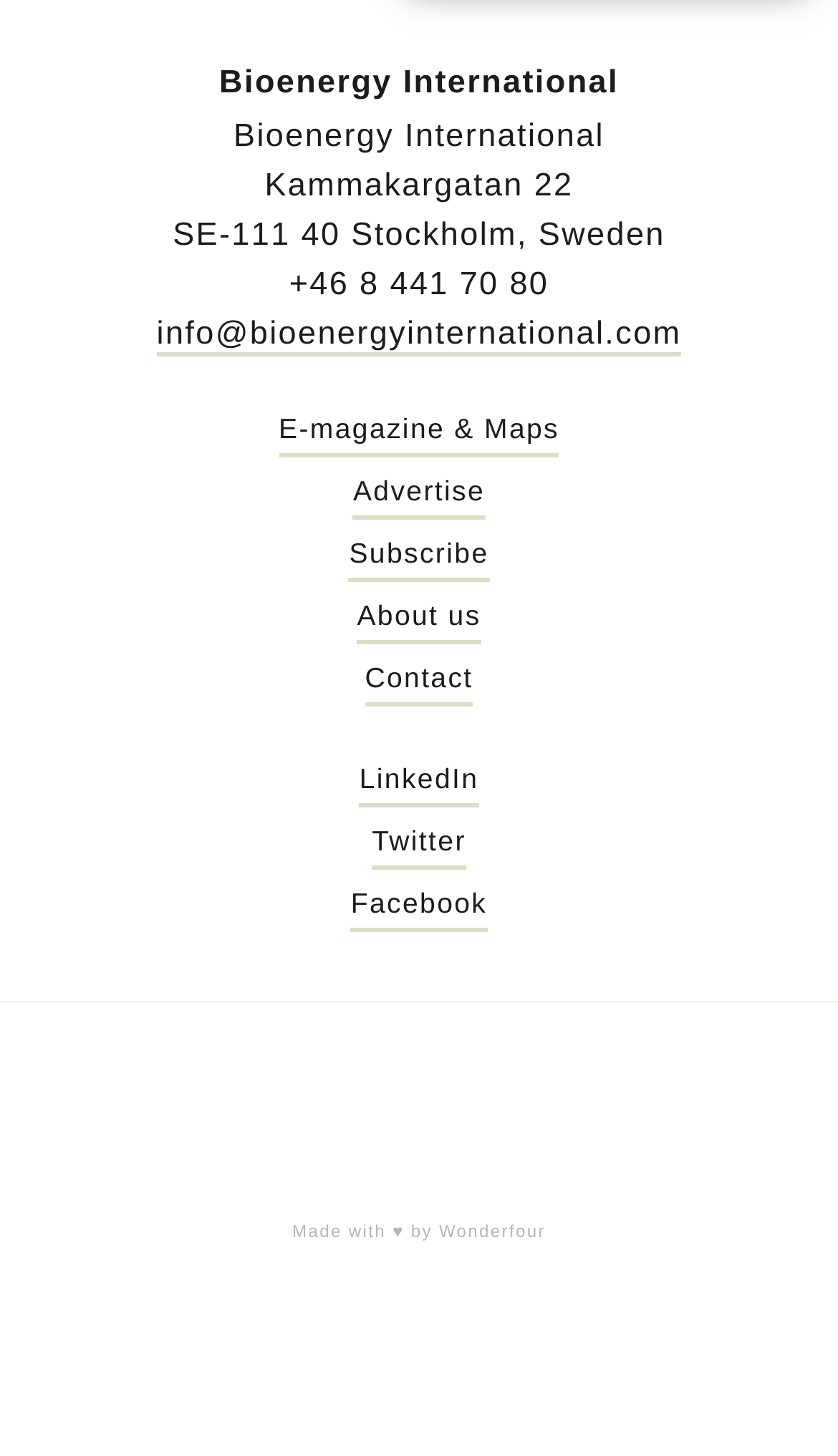Using the element description provided, determine the bounding box coordinates in the format (top-left x, top-left y, bottom-right x, bottom-right y). Ensure that all values are floating point numbers between 0 and 1. Element description: alt="Bioenergy Europe"

[0.301, 0.711, 0.449, 0.796]